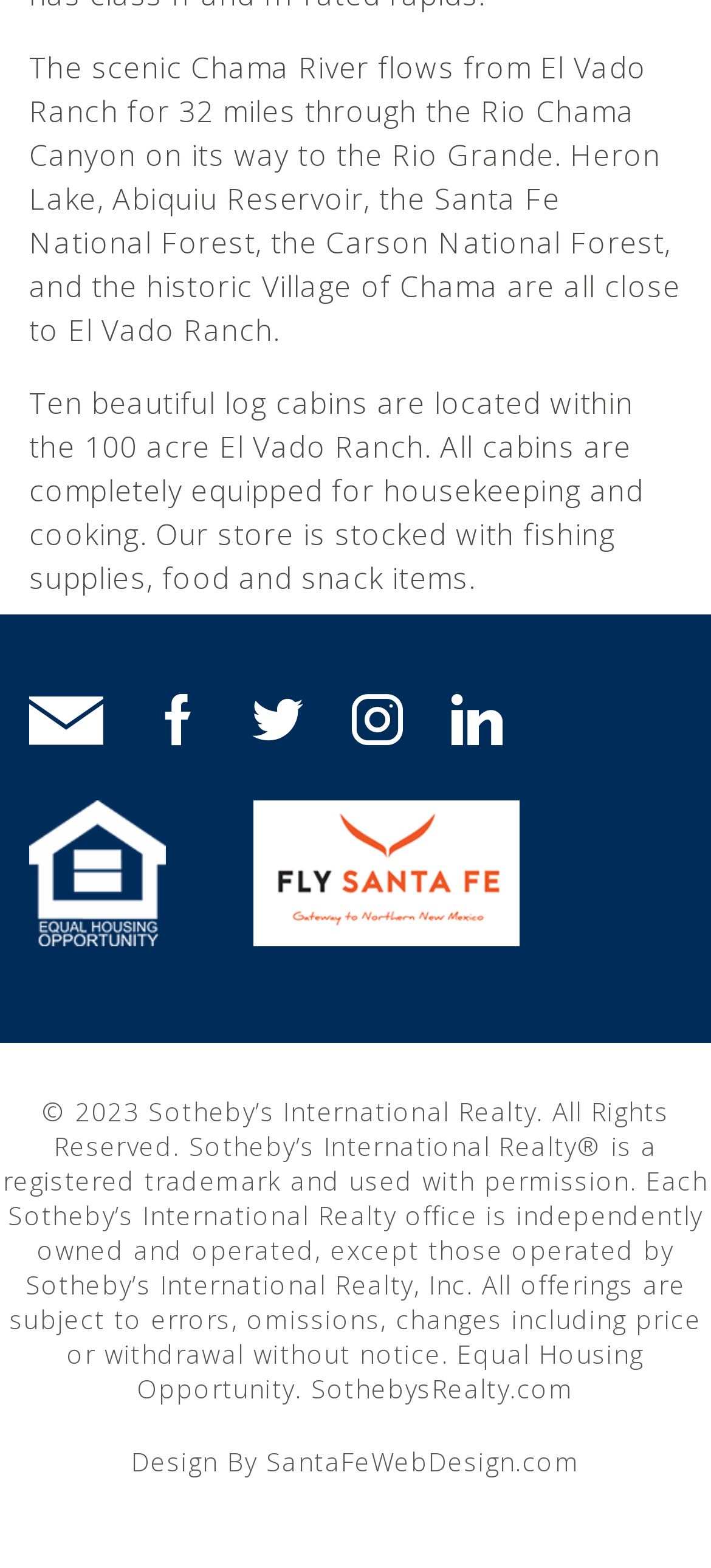Locate the bounding box coordinates of the element I should click to achieve the following instruction: "View Mr. Srinivas Reddy Pulyala's profile".

None